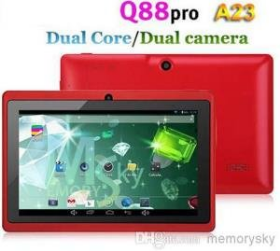Generate an elaborate caption for the image.

The image showcases the Q88pro A23 tablet, prominently featuring a vibrant red casing. This dual-core device is equipped with dual cameras, making it versatile for various tasks such as photography and video conferencing. The tablet's screen displays a dynamic interface with colorful app icons, suggesting its capability for entertainment and productivity. With a sleek design, it exemplifies modern technology aimed at users who seek both aesthetic appeal and functional performance.